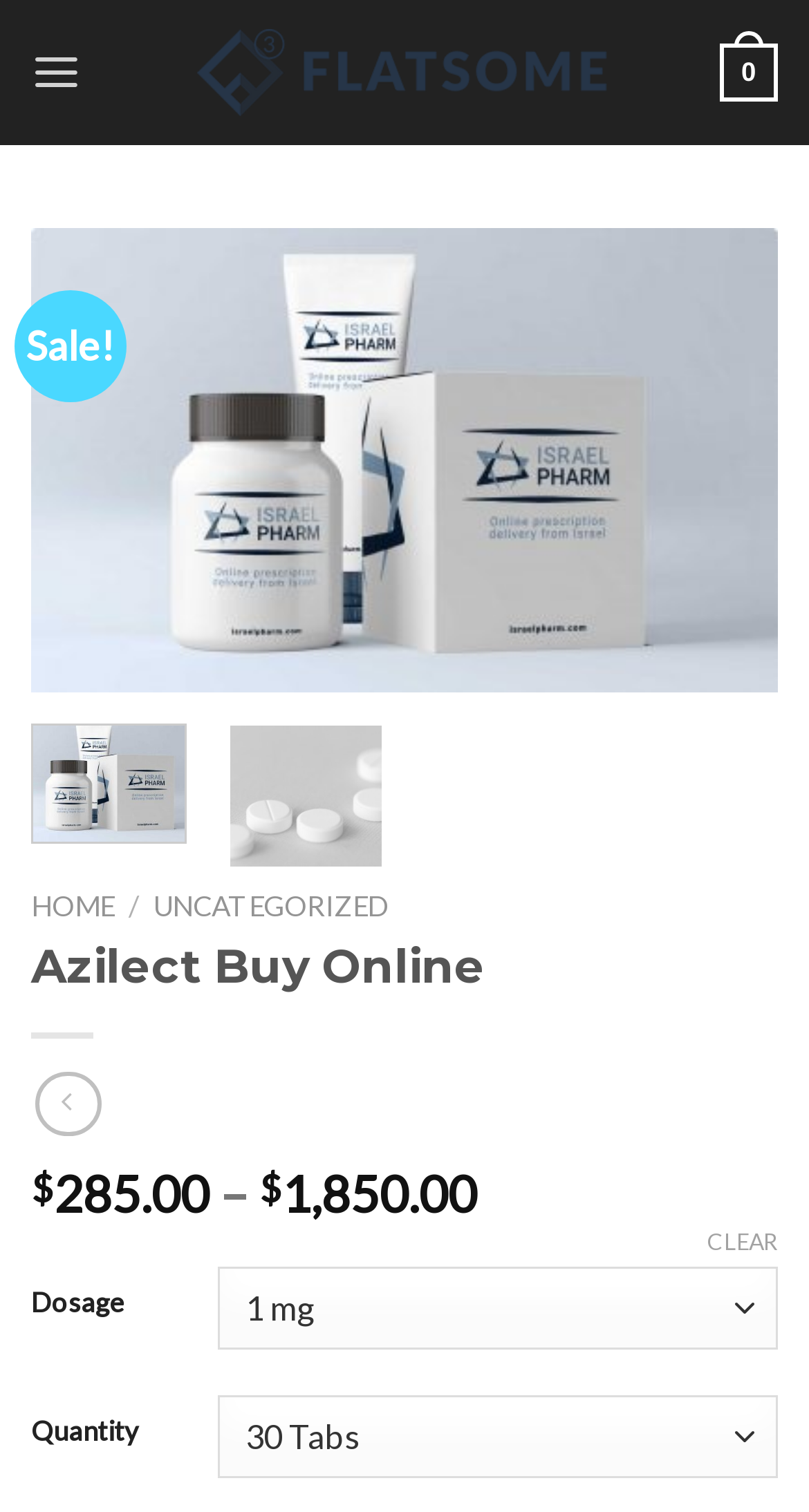Please identify the bounding box coordinates of the region to click in order to complete the given instruction: "Click the 'HOME' link". The coordinates should be four float numbers between 0 and 1, i.e., [left, top, right, bottom].

[0.038, 0.589, 0.141, 0.611]